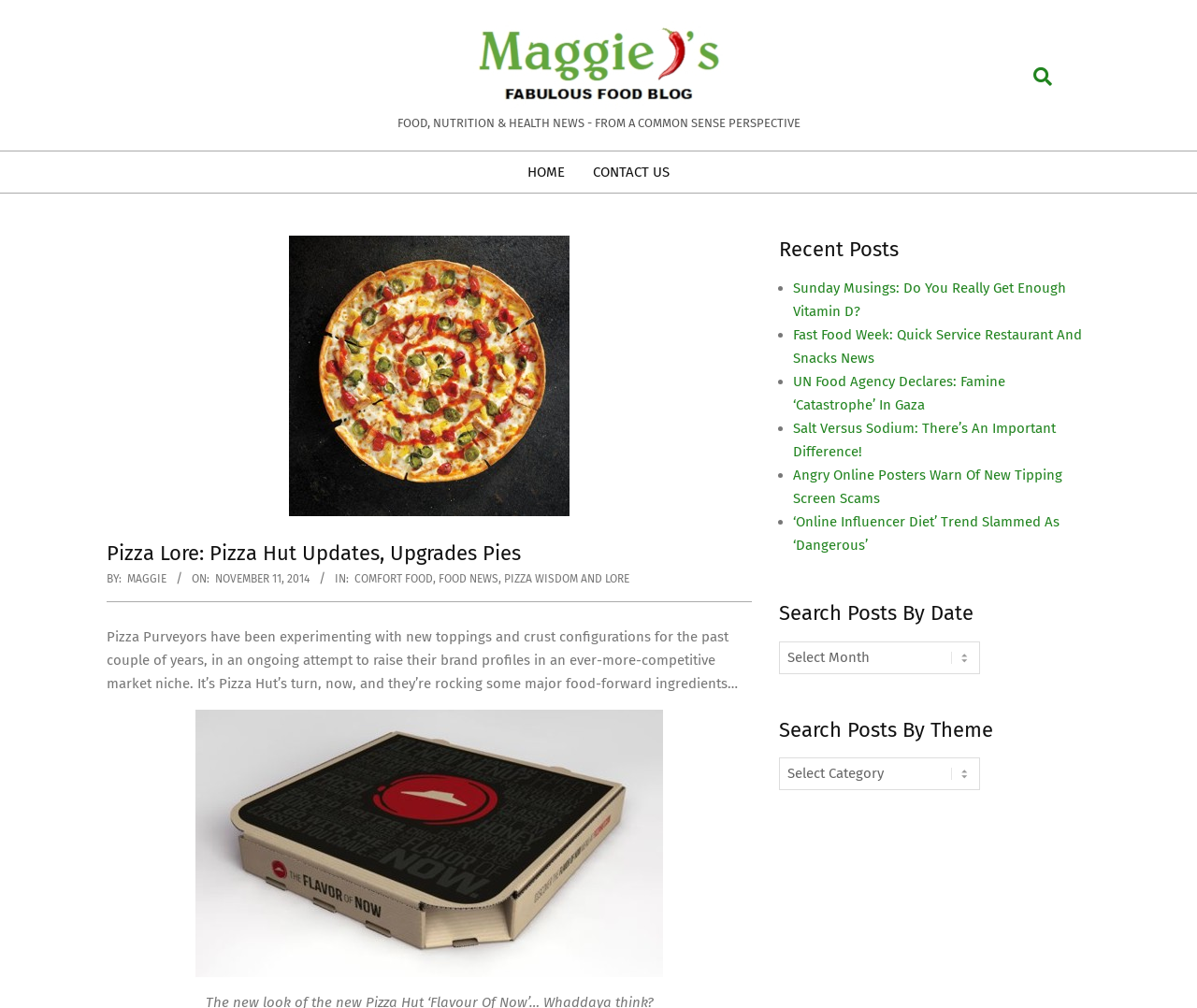Please determine the primary heading and provide its text.

Pizza Lore: Pizza Hut Updates, Upgrades Pies